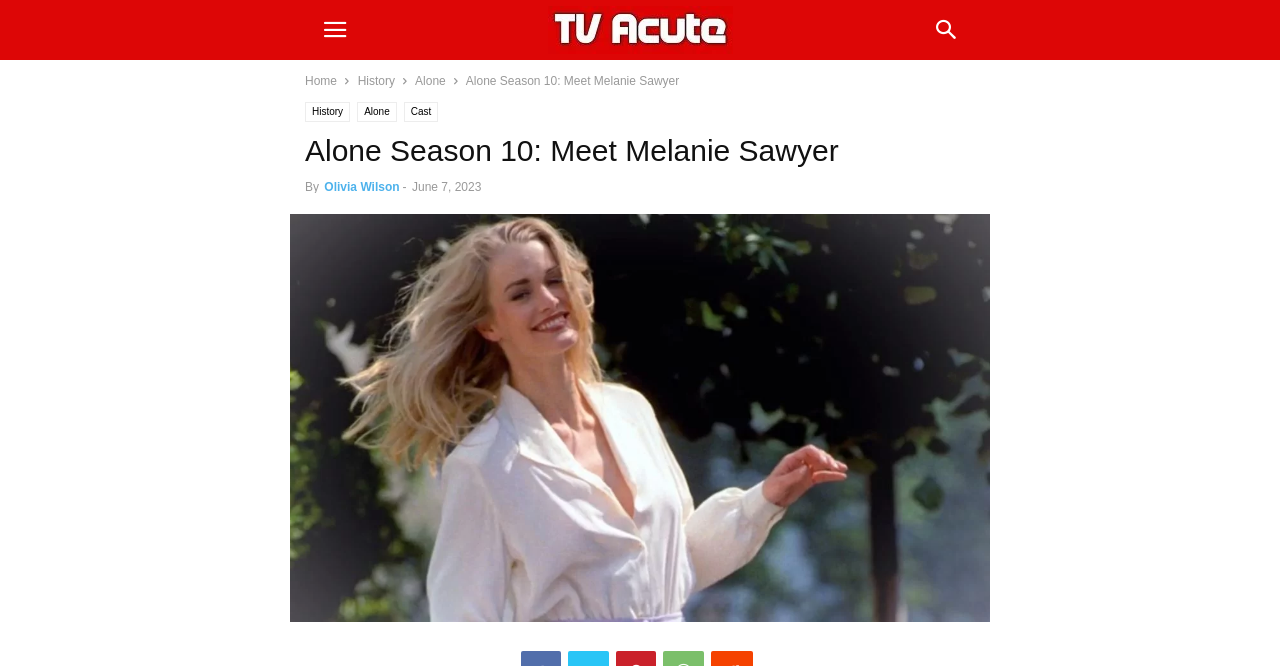Respond to the question with just a single word or phrase: 
What is the name of the TV show?

Alone